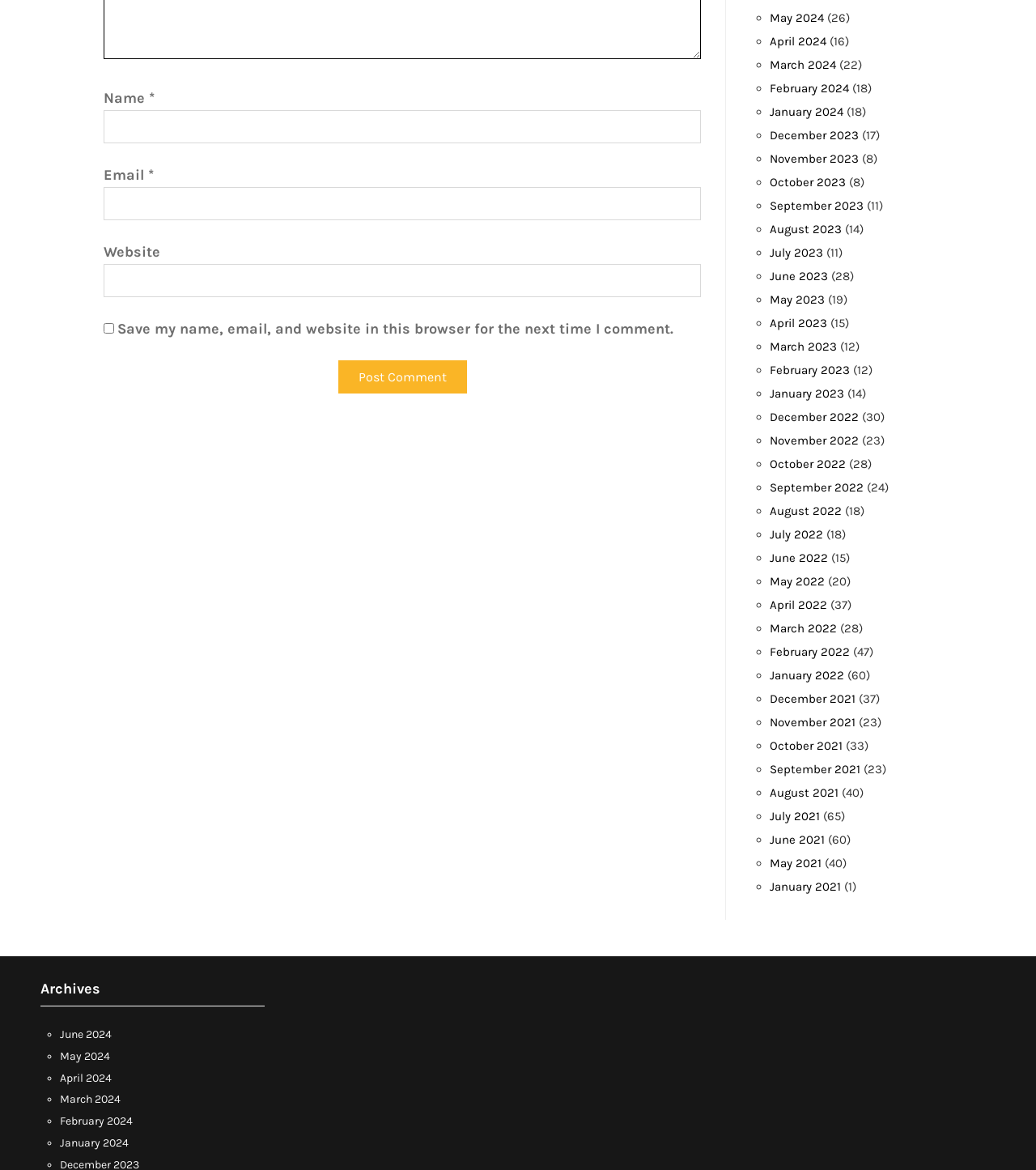What type of content is listed on the webpage?
Answer with a single word or phrase, using the screenshot for reference.

Monthly archives